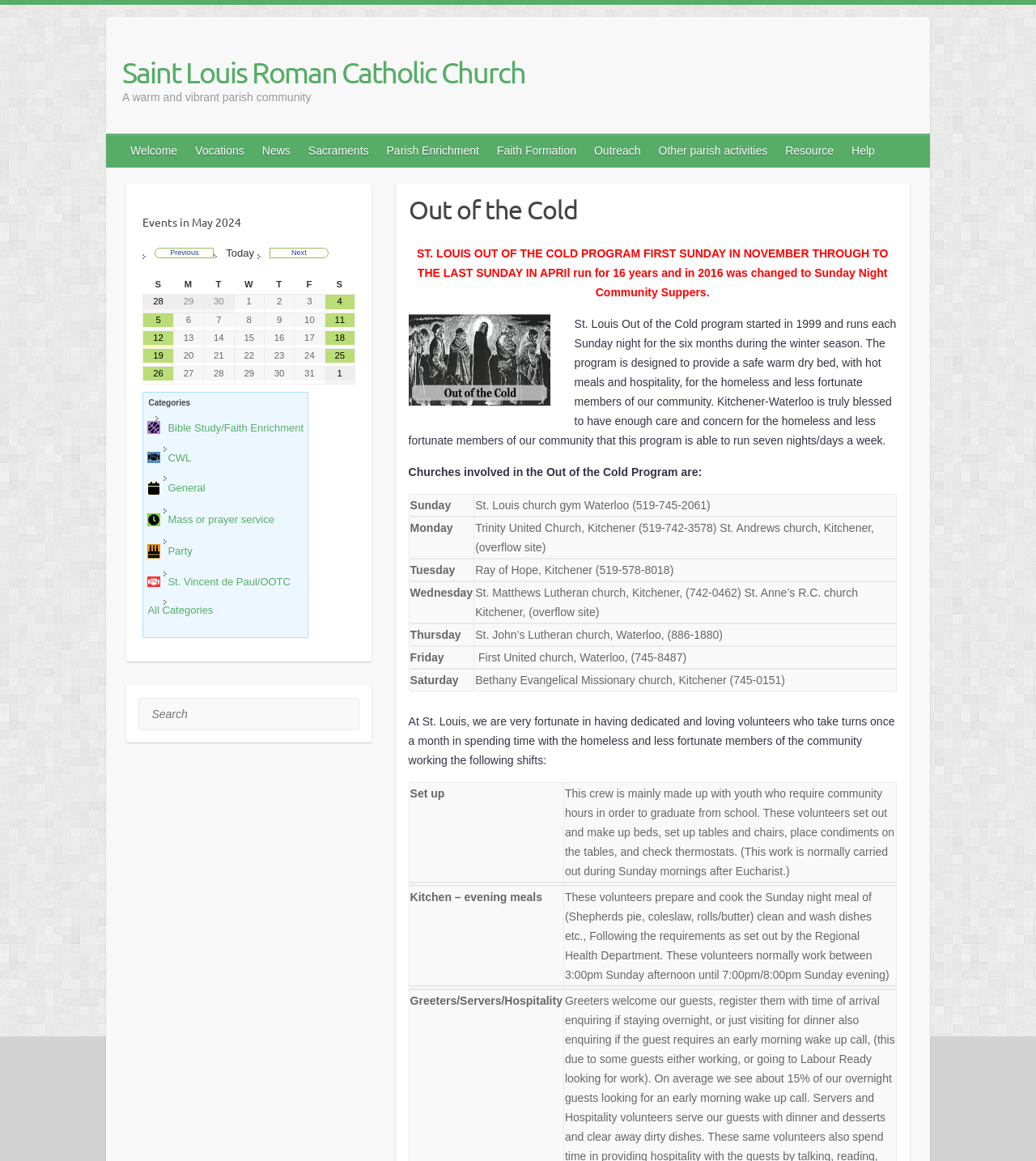Identify the bounding box coordinates of the clickable region required to complete the instruction: "Check the events in May 2024". The coordinates should be given as four float numbers within the range of 0 and 1, i.e., [left, top, right, bottom].

[0.138, 0.172, 0.343, 0.211]